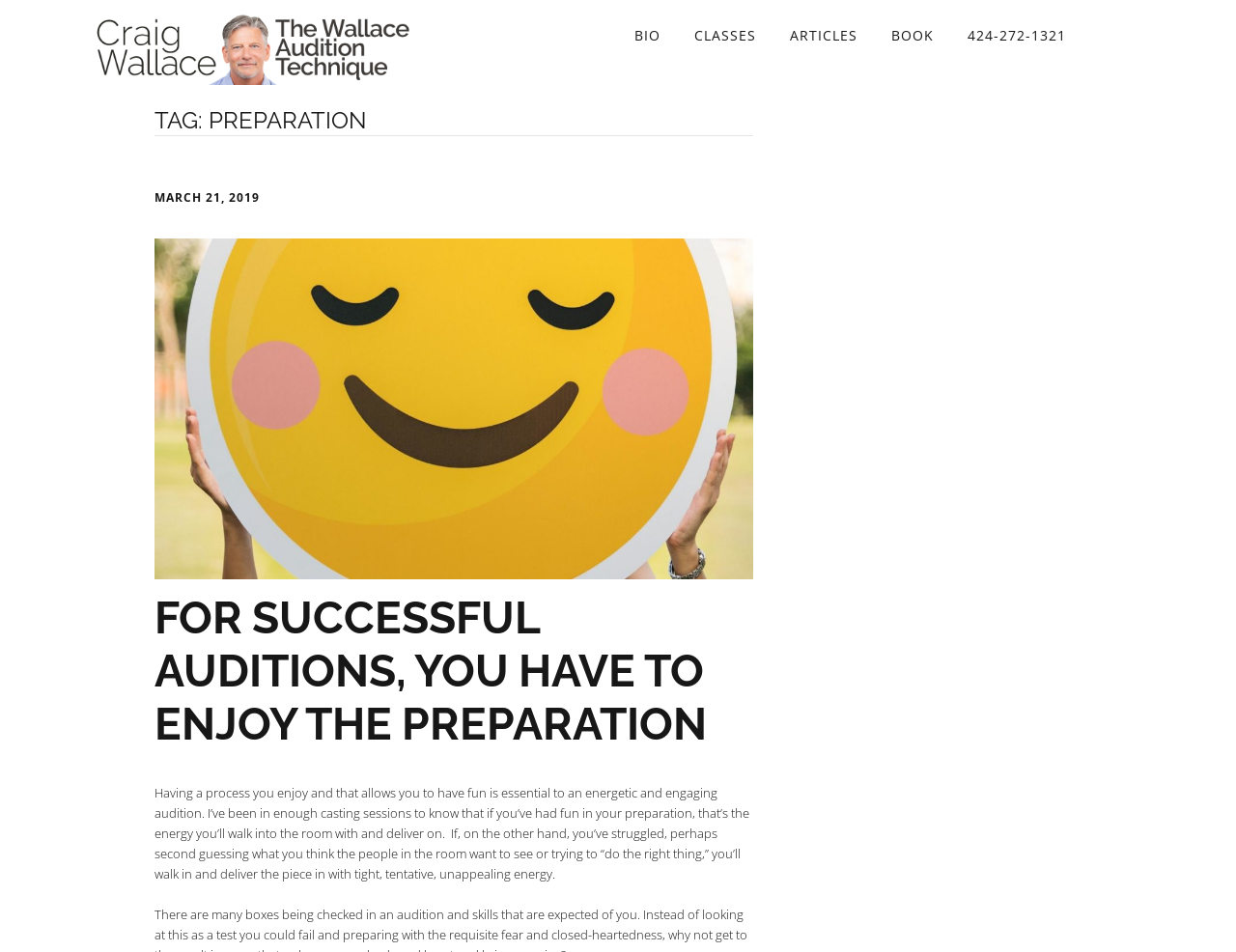Answer the following query concisely with a single word or phrase:
What are the main categories on this webpage?

BIO, CLASSES, ARTICLES, BOOK